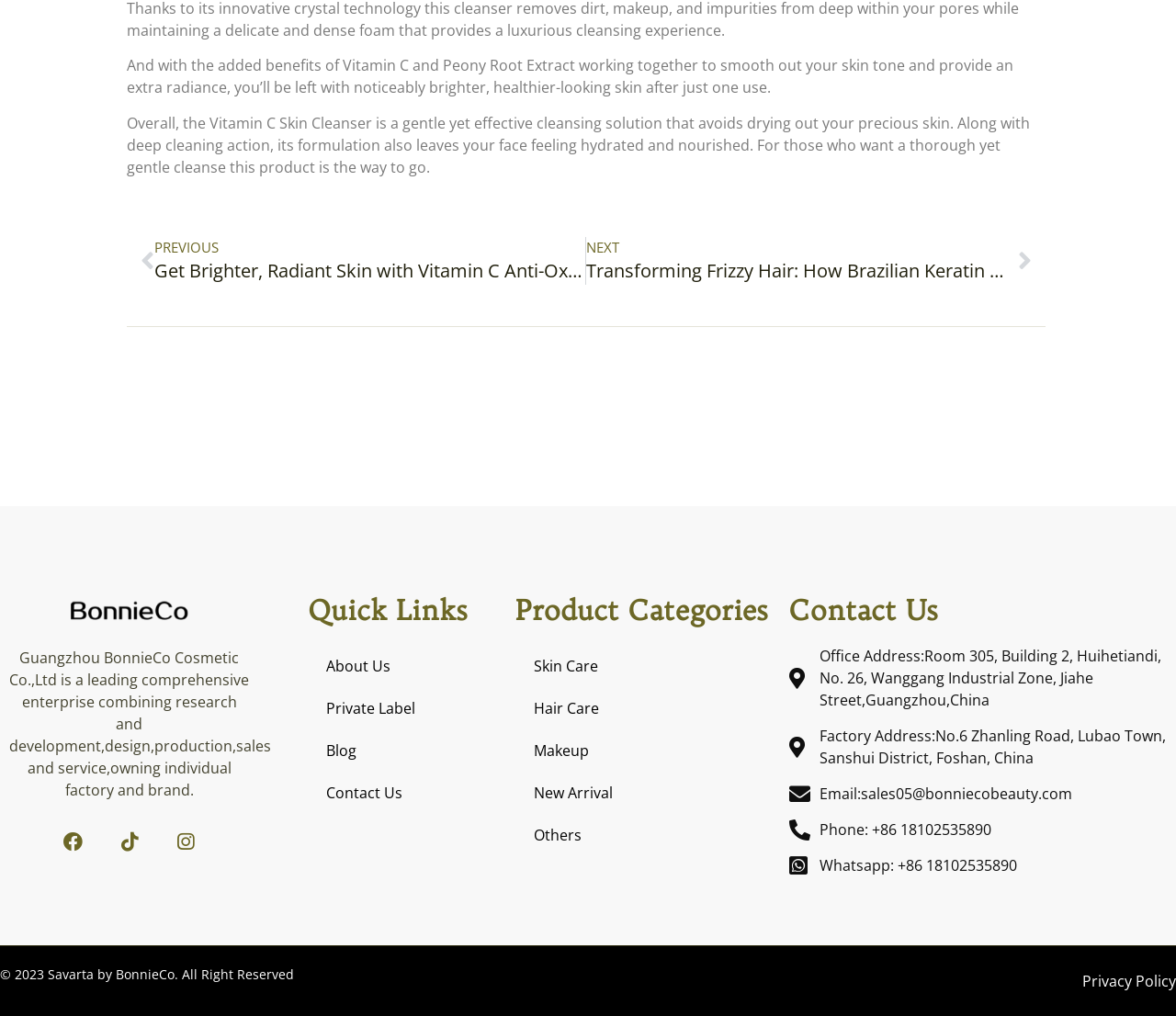Locate the UI element described by Hair Care and provide its bounding box coordinates. Use the format (top-left x, top-left y, bottom-right x, bottom-right y) with all values as floating point numbers between 0 and 1.

[0.438, 0.677, 0.655, 0.718]